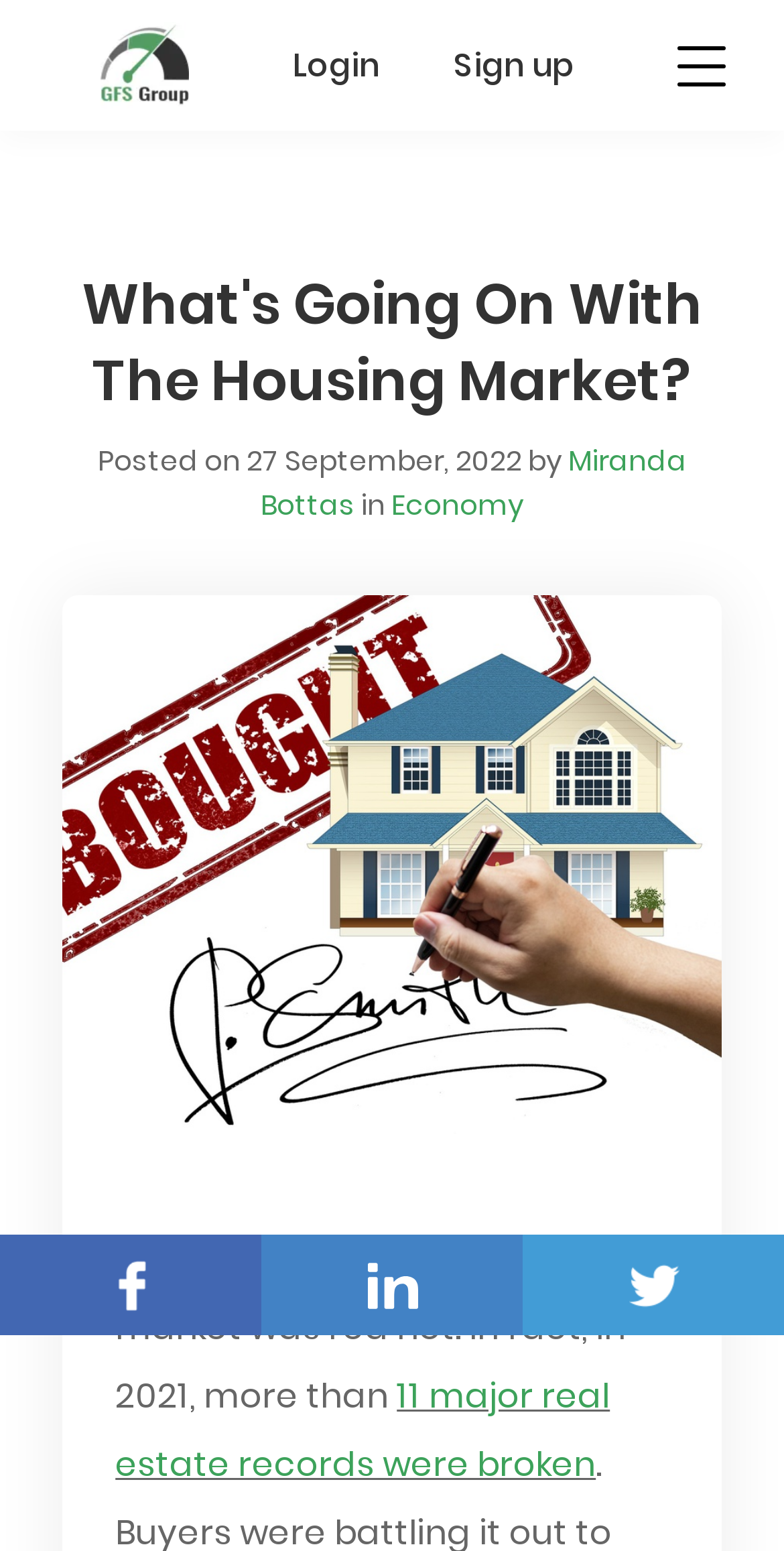Provide a brief response to the question using a single word or phrase: 
How many real estate records were broken?

11 major